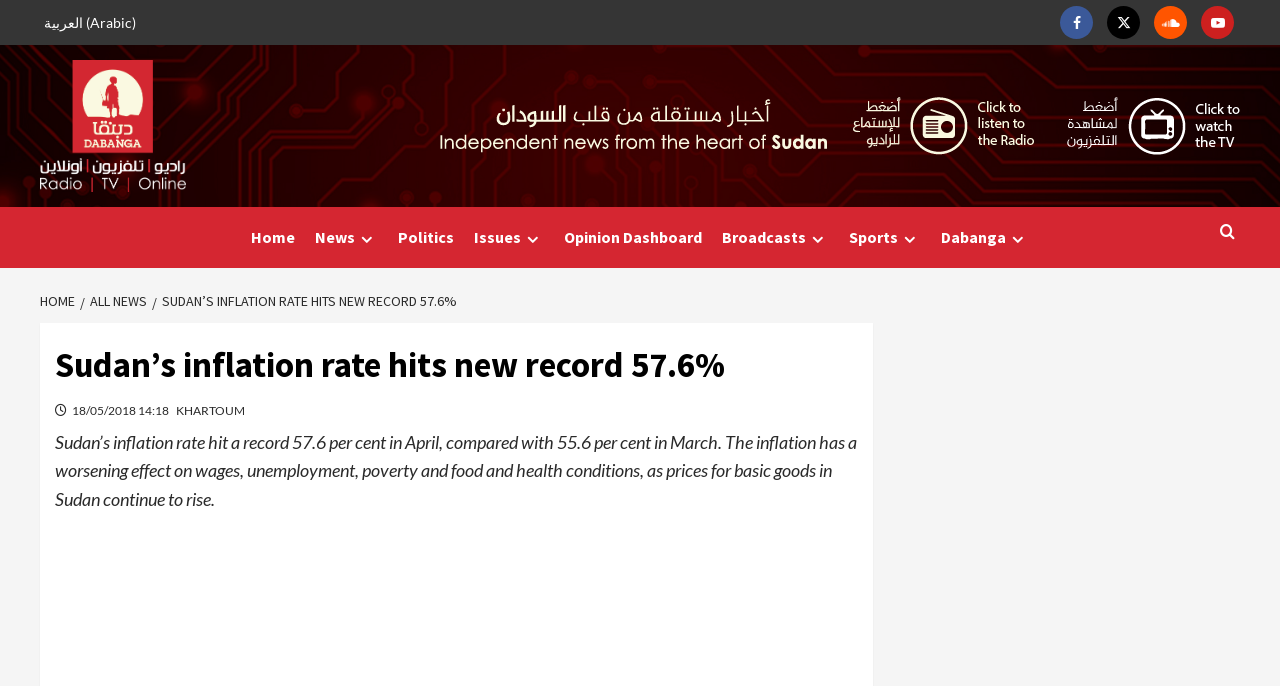Locate the bounding box coordinates of the element to click to perform the following action: 'Go to Home page'. The coordinates should be given as four float values between 0 and 1, in the form of [left, top, right, bottom].

[0.188, 0.302, 0.238, 0.39]